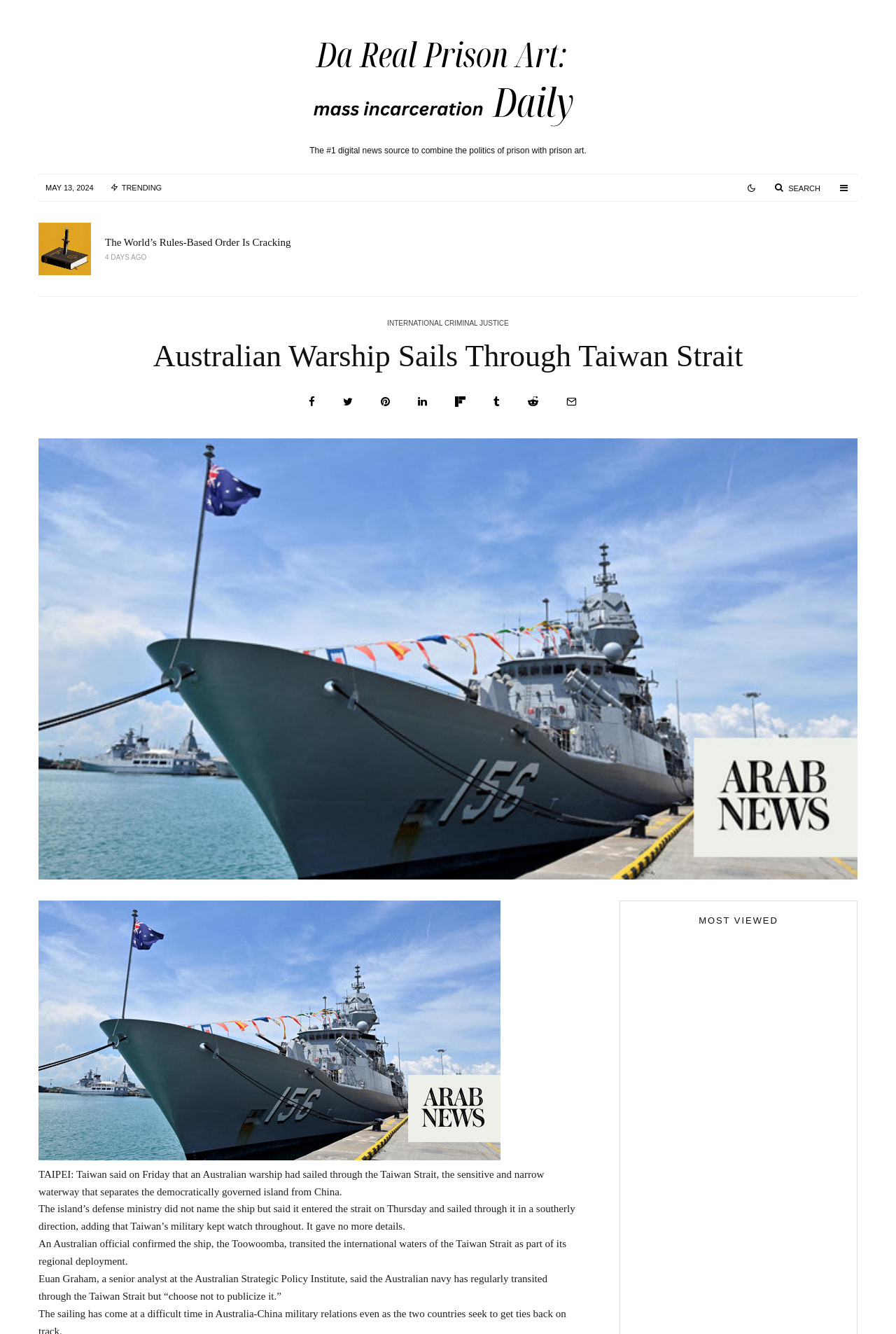Please identify the bounding box coordinates of the element that needs to be clicked to execute the following command: "View the MOST VIEWED articles". Provide the bounding box using four float numbers between 0 and 1, formatted as [left, top, right, bottom].

[0.708, 0.686, 0.941, 0.694]